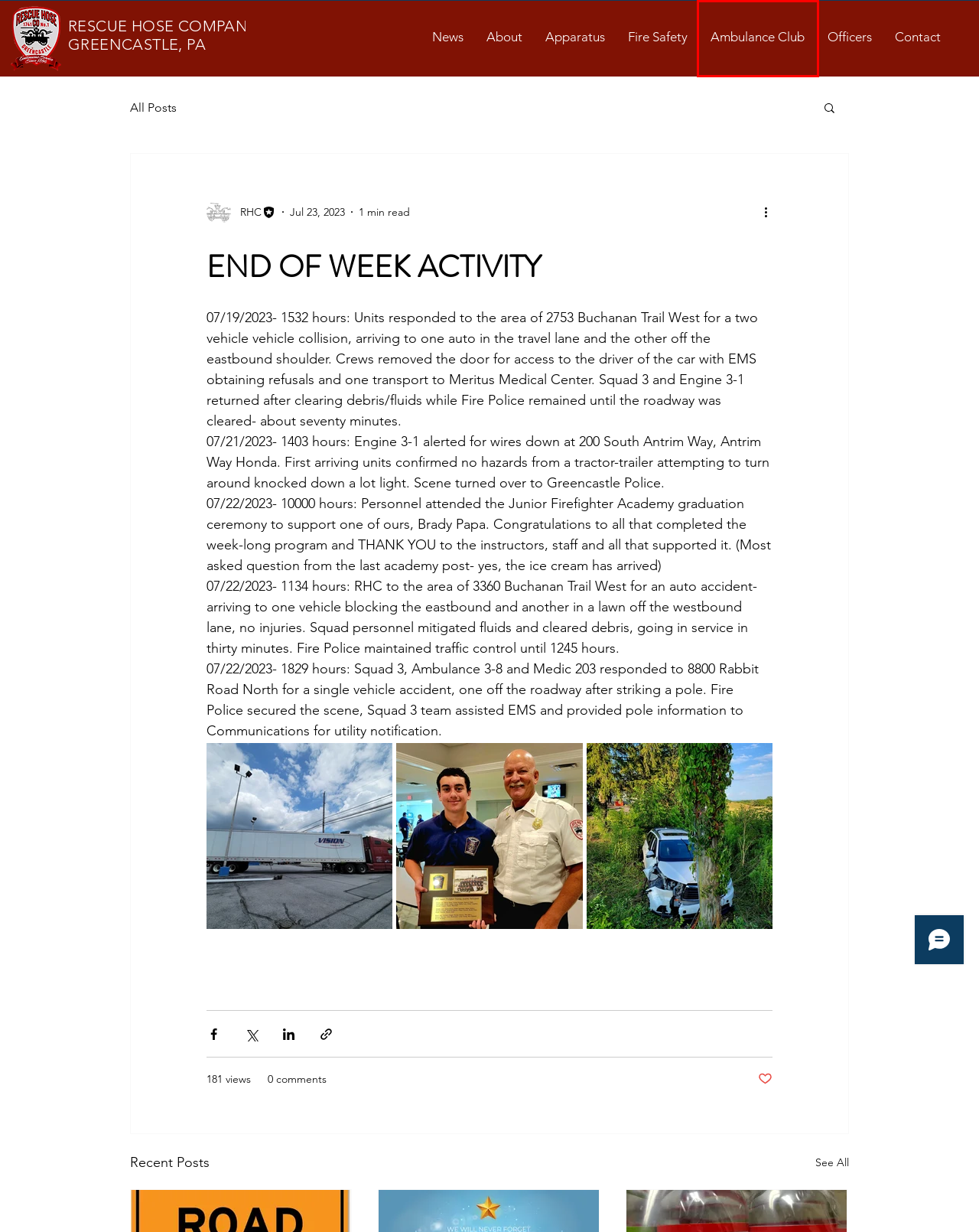Analyze the screenshot of a webpage with a red bounding box and select the webpage description that most accurately describes the new page resulting from clicking the element inside the red box. Here are the candidates:
A. Contact | RHC
B. News | RHC
C. About | RHC
D. Ambulance Club | RHC
E. Officers | RHC
F. Apparatus | RHC
G. Home | RHC
H. Fire Safety | RHC

D